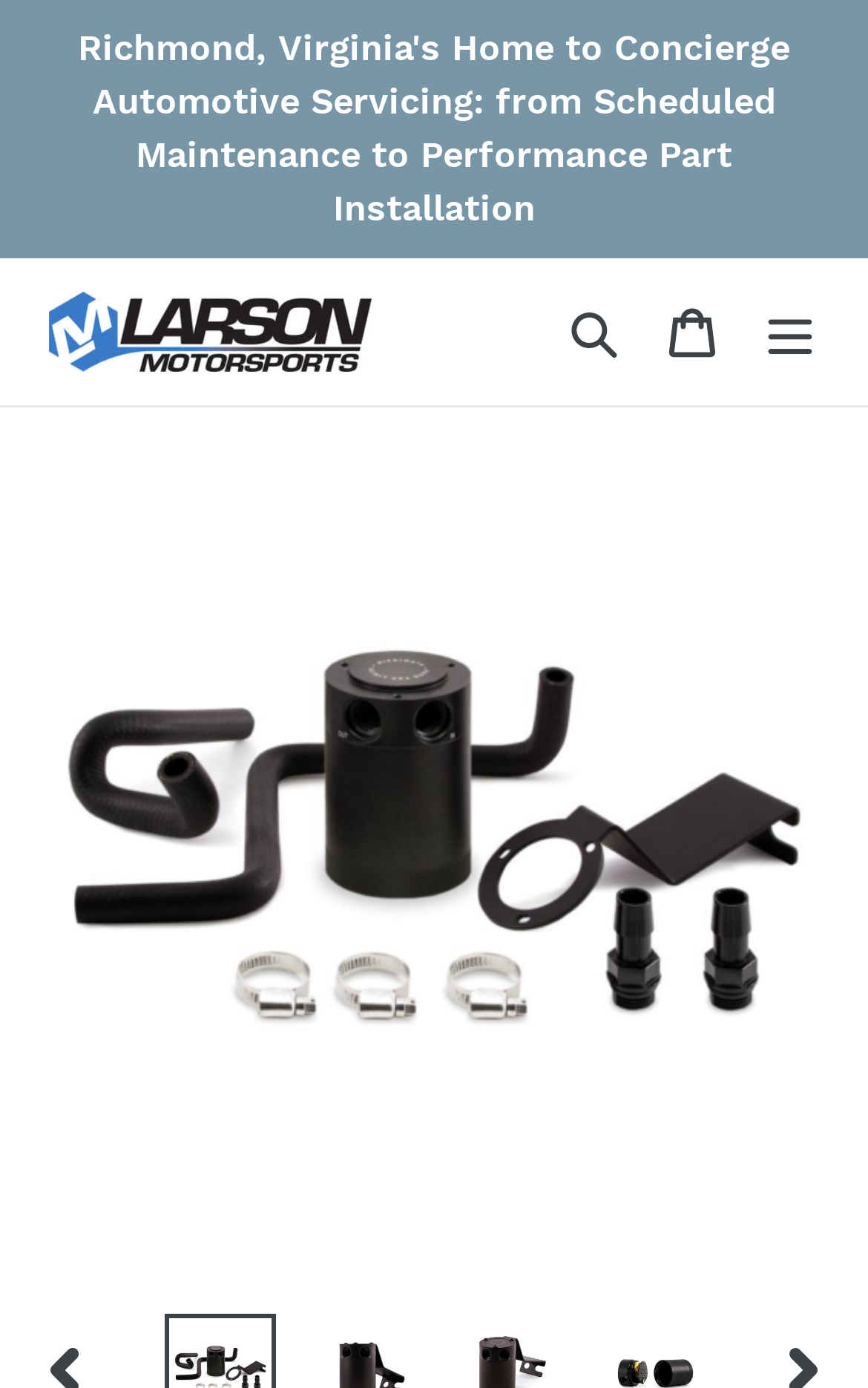Find the bounding box coordinates for the HTML element described in this sentence: "Search". Provide the coordinates as four float numbers between 0 and 1, in the format [left, top, right, bottom].

[0.628, 0.203, 0.741, 0.275]